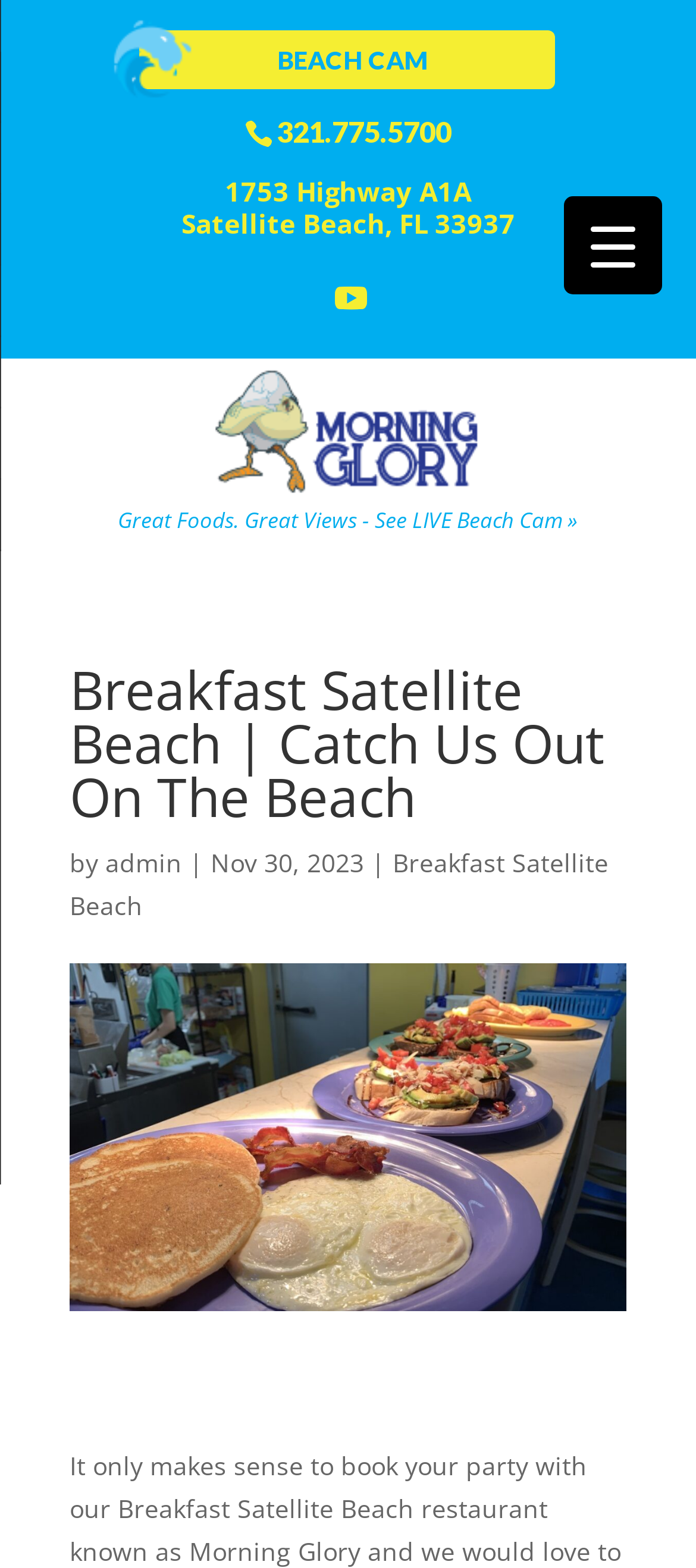Answer the question below in one word or phrase:
Is there a search bar on the page?

Yes